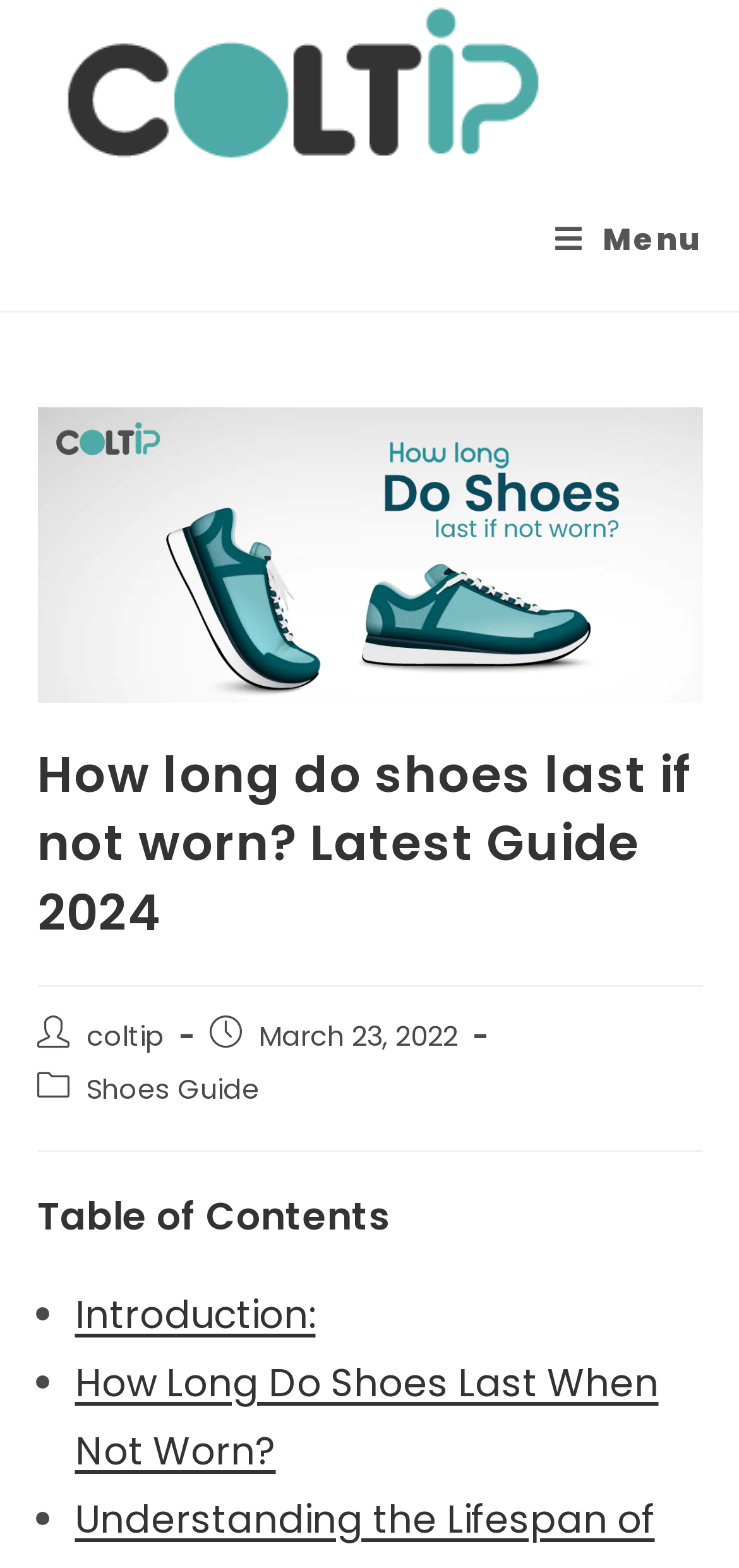Give a full account of the webpage's elements and their arrangement.

The webpage is about the longevity of shoes, specifically discussing how long they last when not worn. At the top-left corner, there is a logo of "Coltip" with a link to the website. On the top-right corner, there is a "Mobile Menu" button with an image.

Below the logo, there is a header section that spans the entire width of the page. It contains the title "How long do shoes last if not worn? Latest Guide 2024" in a large font size. Underneath the title, there is a section with information about the post, including the author, publication date, and category. The post category is "Shoes Guide".

Further down, there is a "Table of Contents" section with a list of links to different parts of the article. The list is marked with bullet points and includes links to "Introduction", "How Long Do Shoes Last When Not Worn?", and possibly other sections not shown in the accessibility tree.

The webpage appears to be a blog post or article that provides guidance on the longevity of shoes, with a focus on the factors that affect their lifespan.